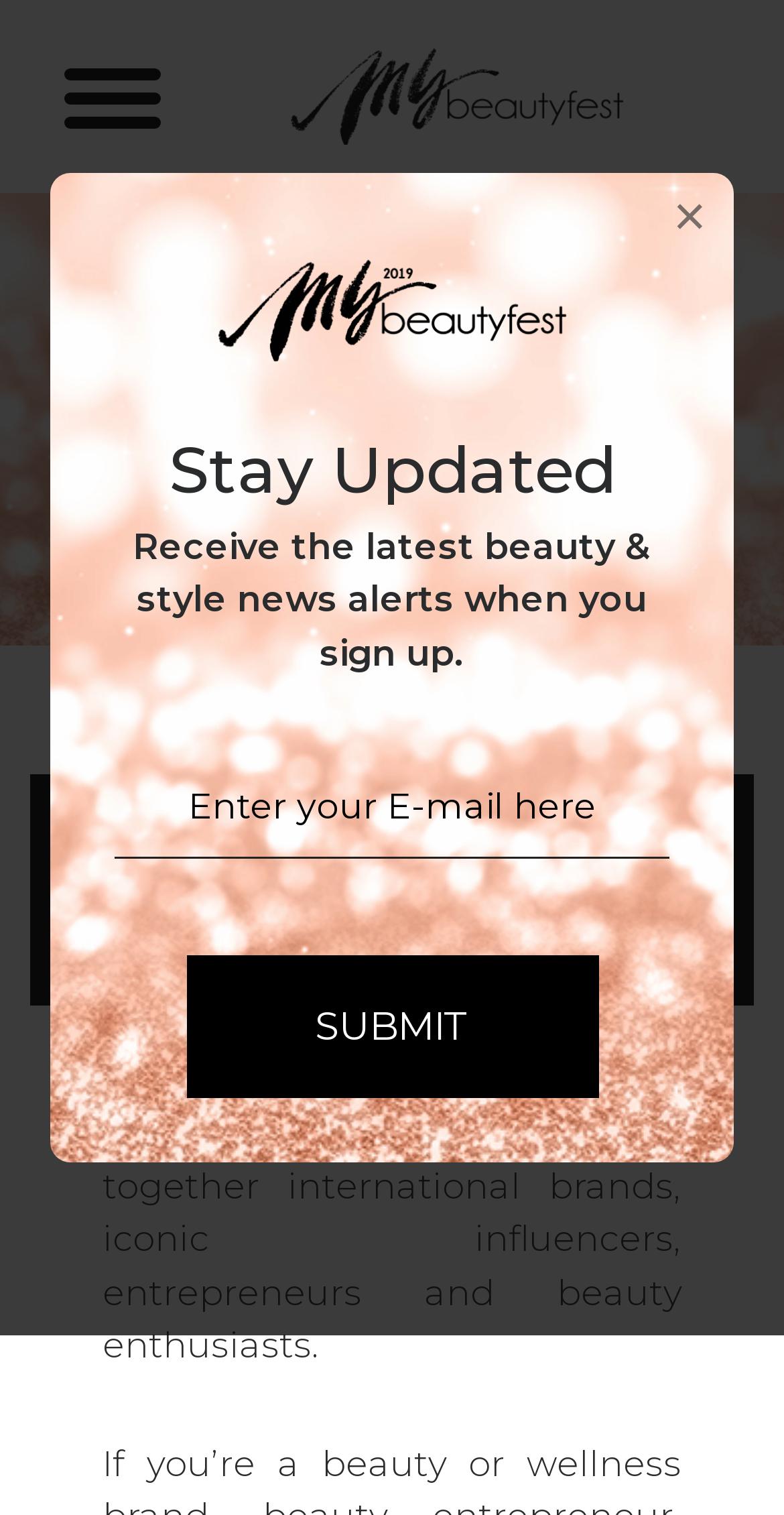What is the type of festival mentioned?
Carefully analyze the image and provide a detailed answer to the question.

The webpage mentions MyBeauty Fest as a one-stop beauty event, indicating that it is a festival related to the beauty industry, bringing together various stakeholders.